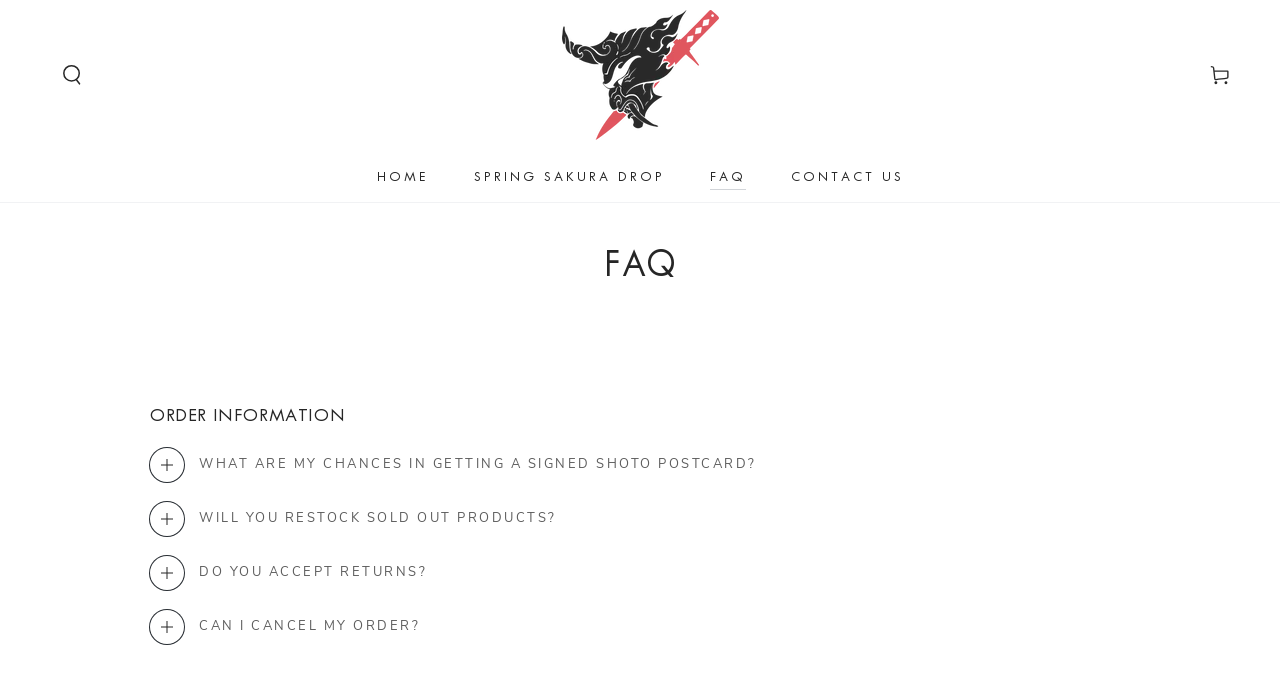With reference to the screenshot, provide a detailed response to the question below:
What types of information are available on the FAQ page?

The FAQ page contains information related to orders, as evidenced by the 'ORDER INFORMATION' heading and the various details elements that follow, which ask and answer questions about orders.